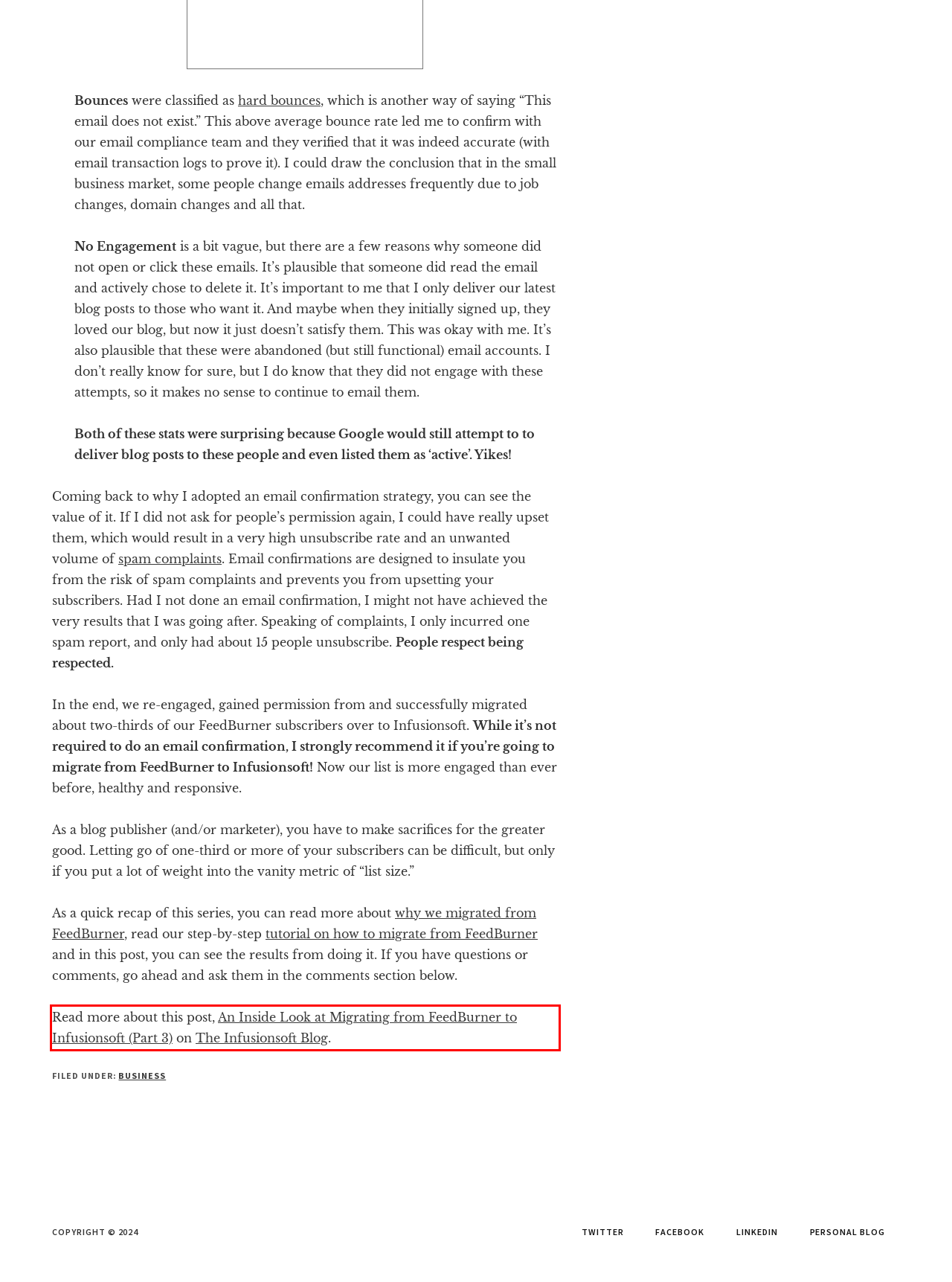You are presented with a screenshot containing a red rectangle. Extract the text found inside this red bounding box.

Read more about this post, An Inside Look at Migrating from FeedBurner to Infusionsoft (Part 3) on The Infusionsoft Blog.